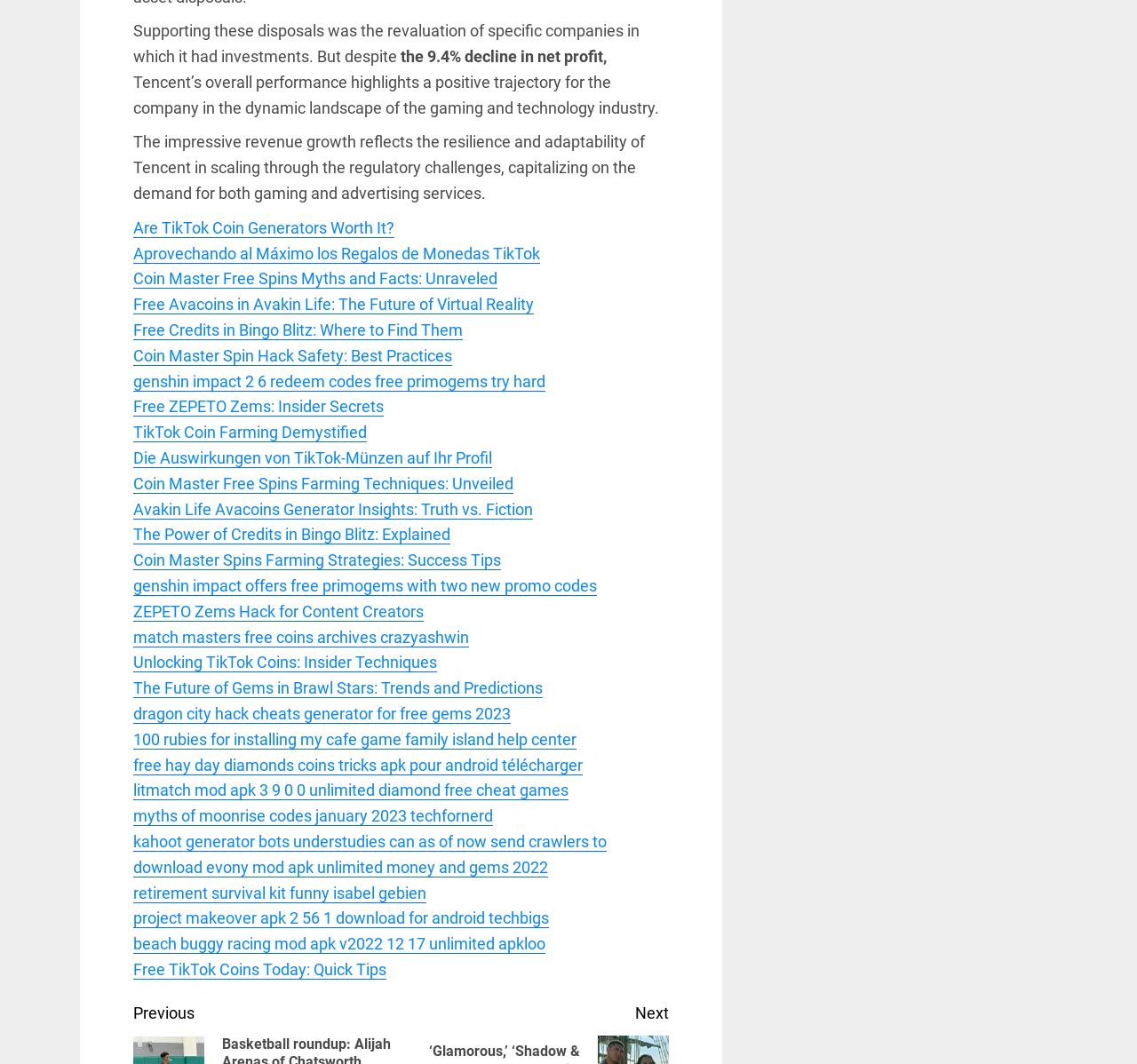Predict the bounding box of the UI element that fits this description: "Free ZEPETO Zems: Insider Secrets".

[0.117, 0.374, 0.338, 0.392]